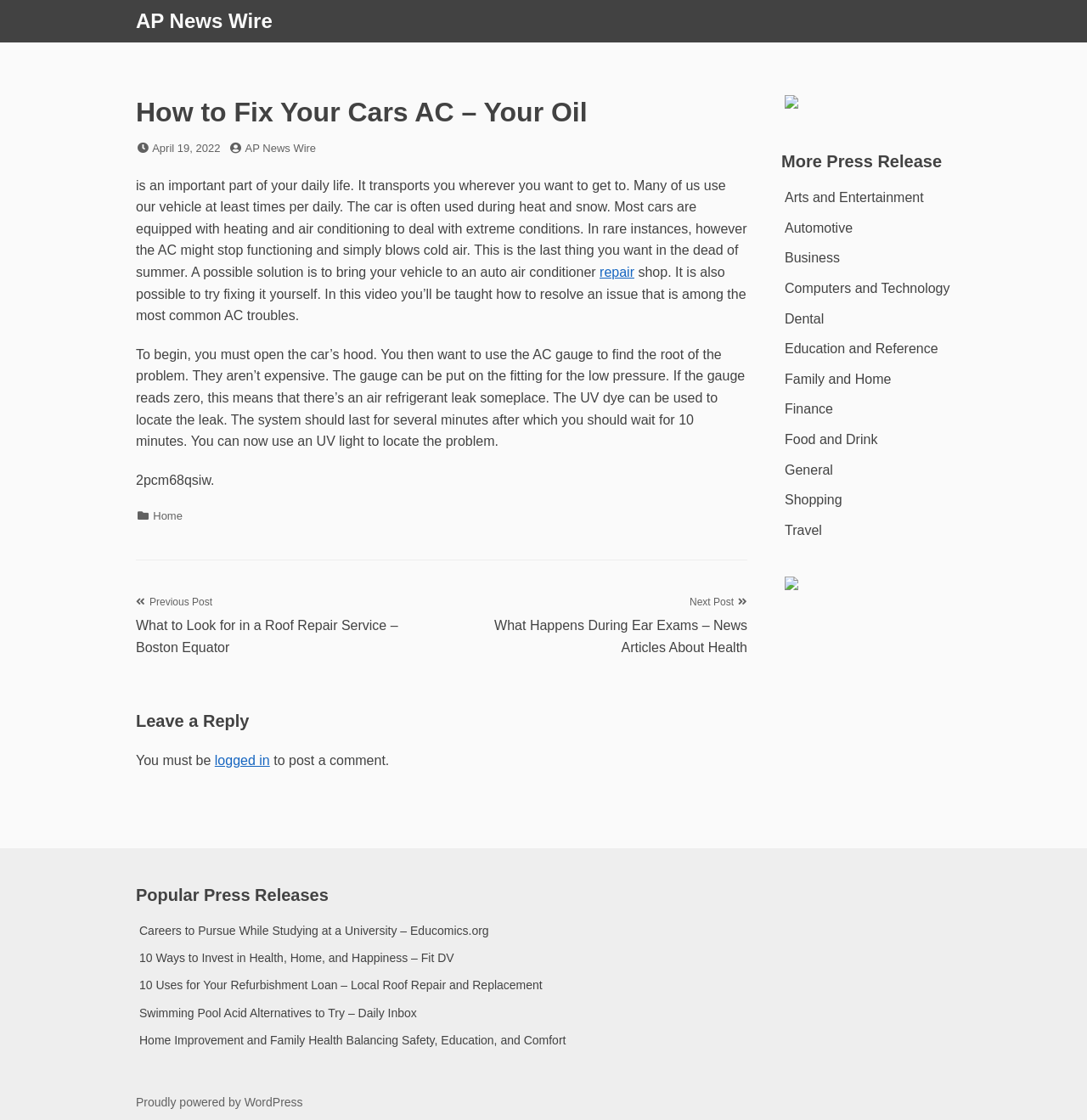What is the purpose of the UV dye?
Please give a detailed and elaborate answer to the question based on the image.

According to the article, the UV dye is used to locate a refrigerant leak in the car's AC system. This is done by applying the dye to the system and then using a UV light to identify where the leak is occurring.